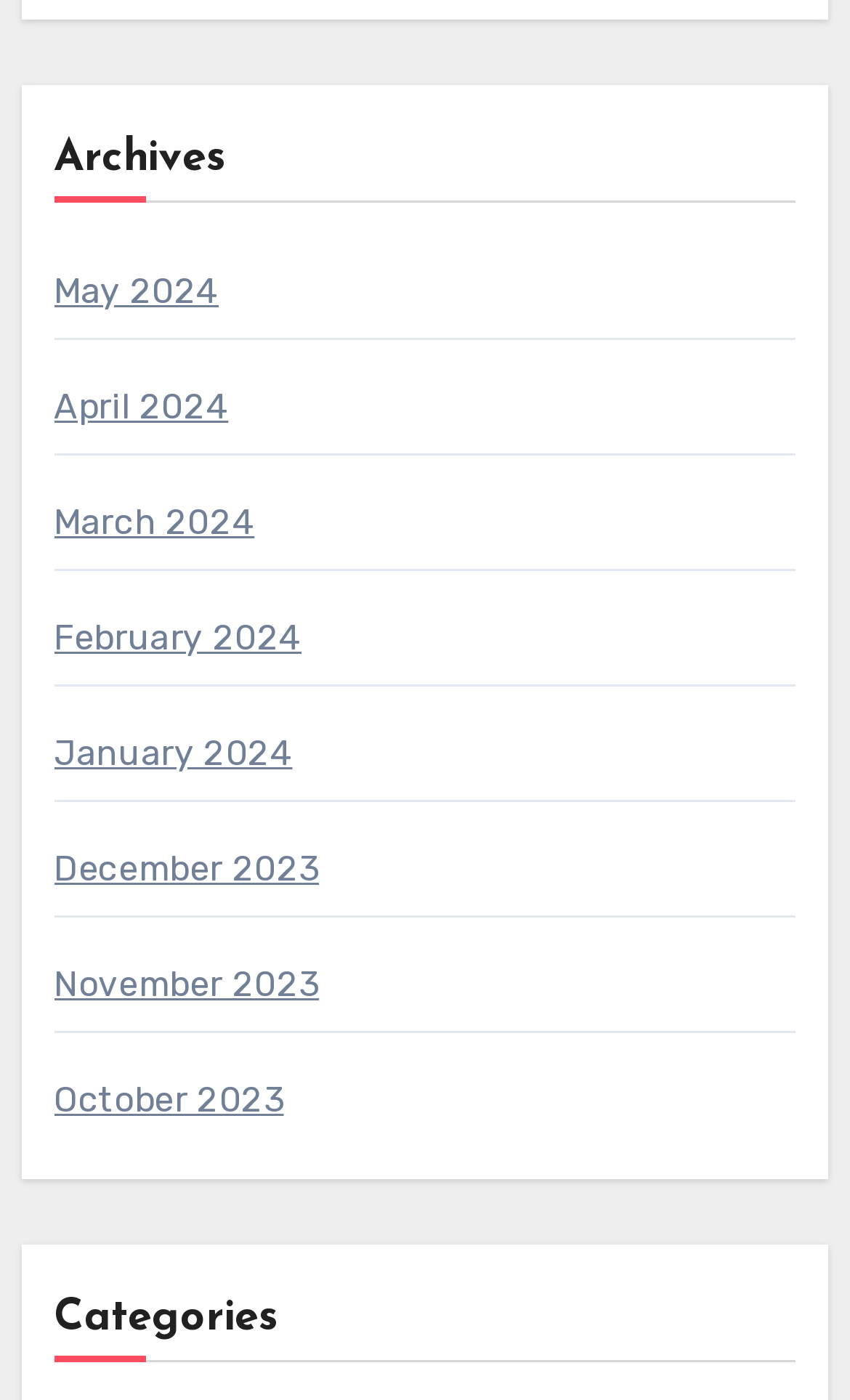Determine the bounding box coordinates of the element that should be clicked to execute the following command: "view archives".

[0.063, 0.084, 0.937, 0.144]